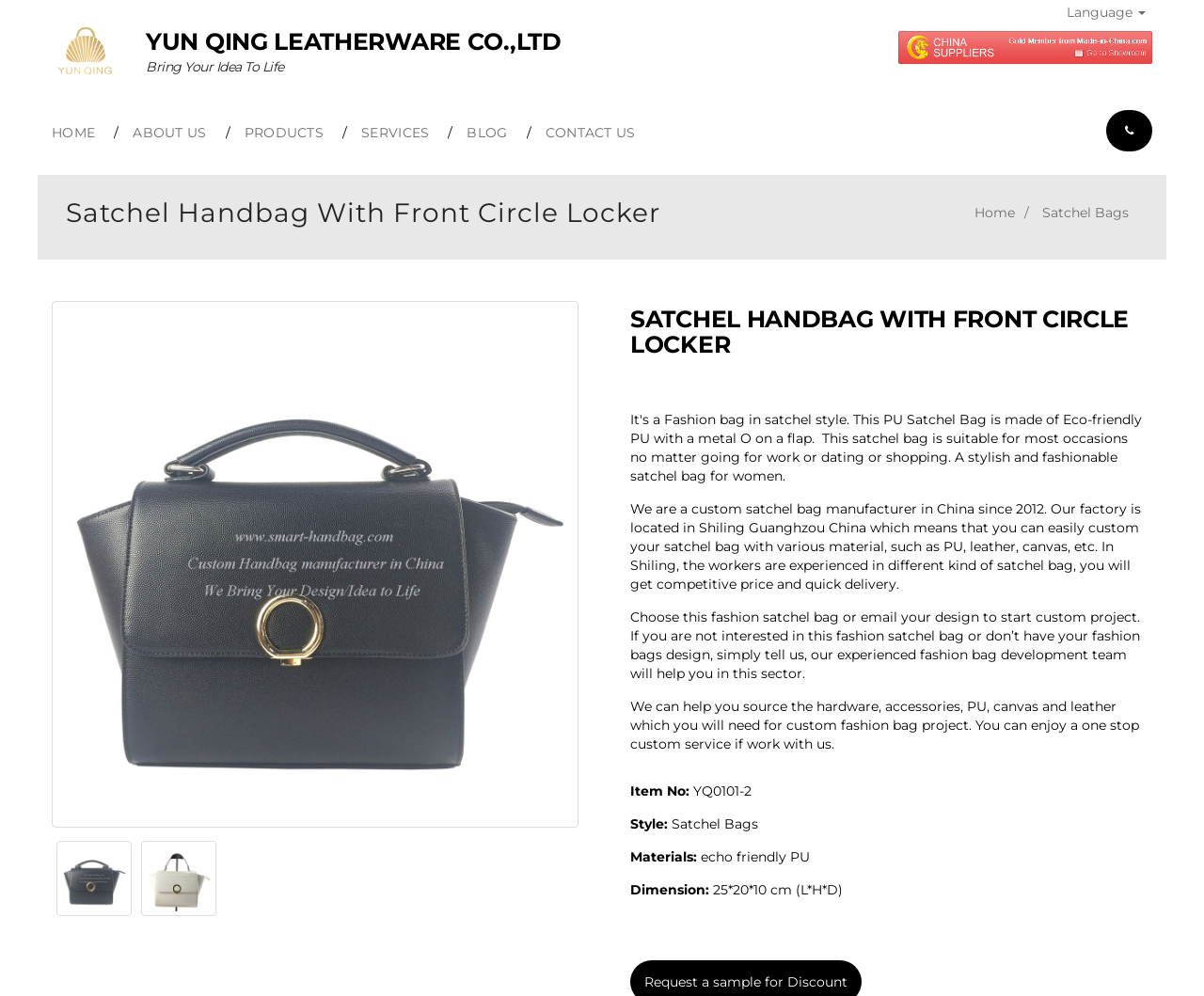Answer the question briefly using a single word or phrase: 
How many images of the satchel handbag are on the webpage?

3